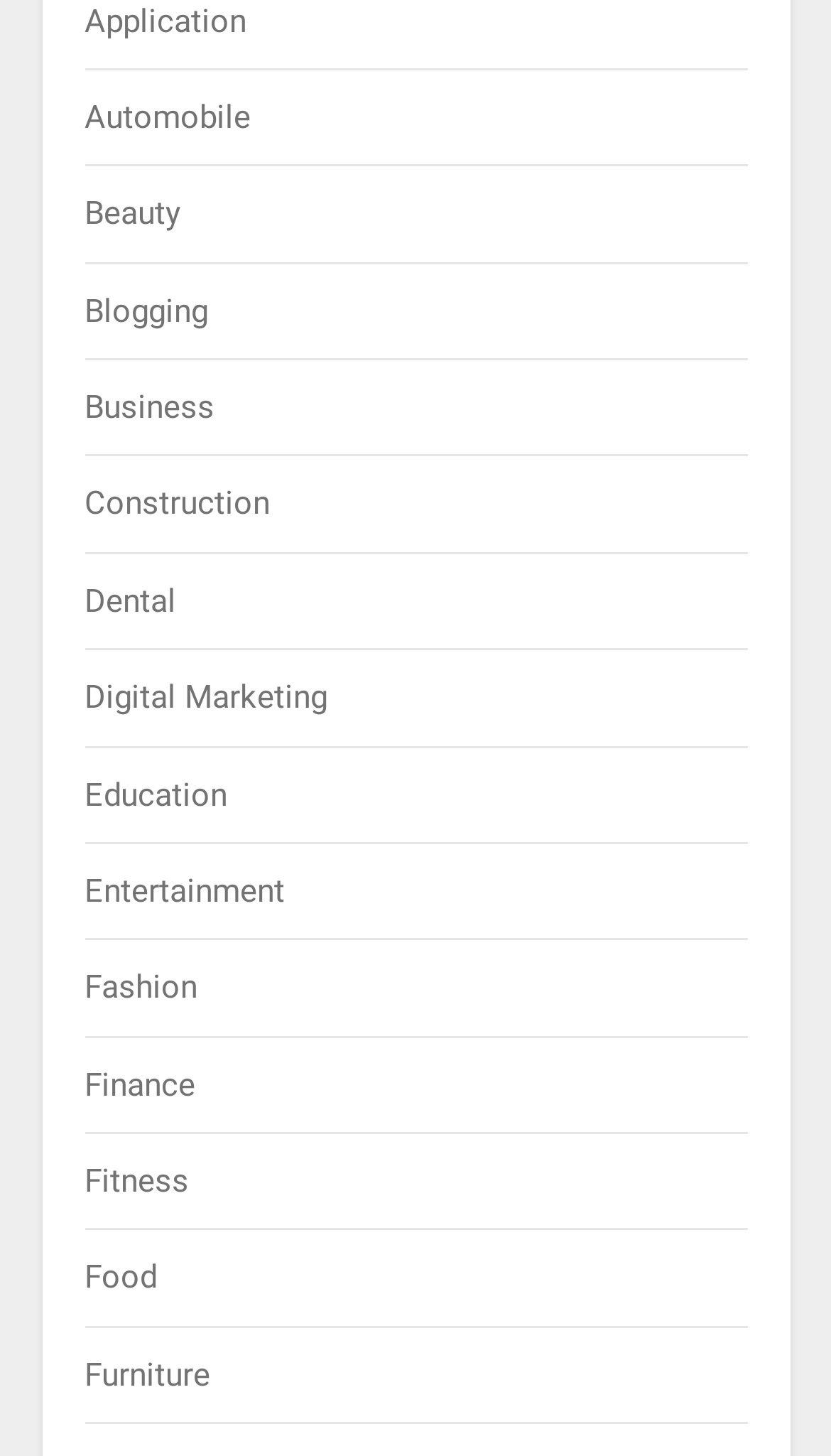Please answer the following query using a single word or phrase: 
How many categories are listed on the webpage?

15